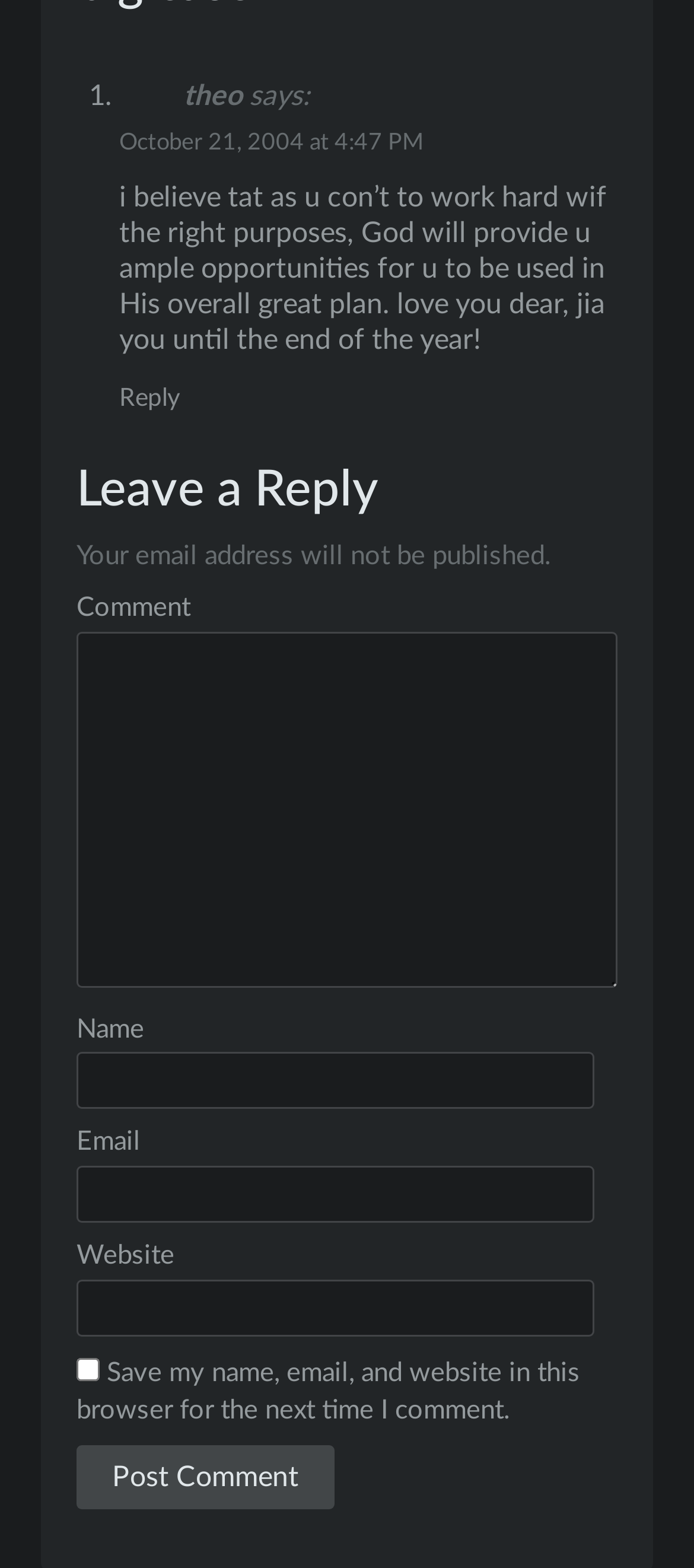Please locate the bounding box coordinates of the element that should be clicked to complete the given instruction: "Reply to theo".

[0.172, 0.246, 0.259, 0.262]